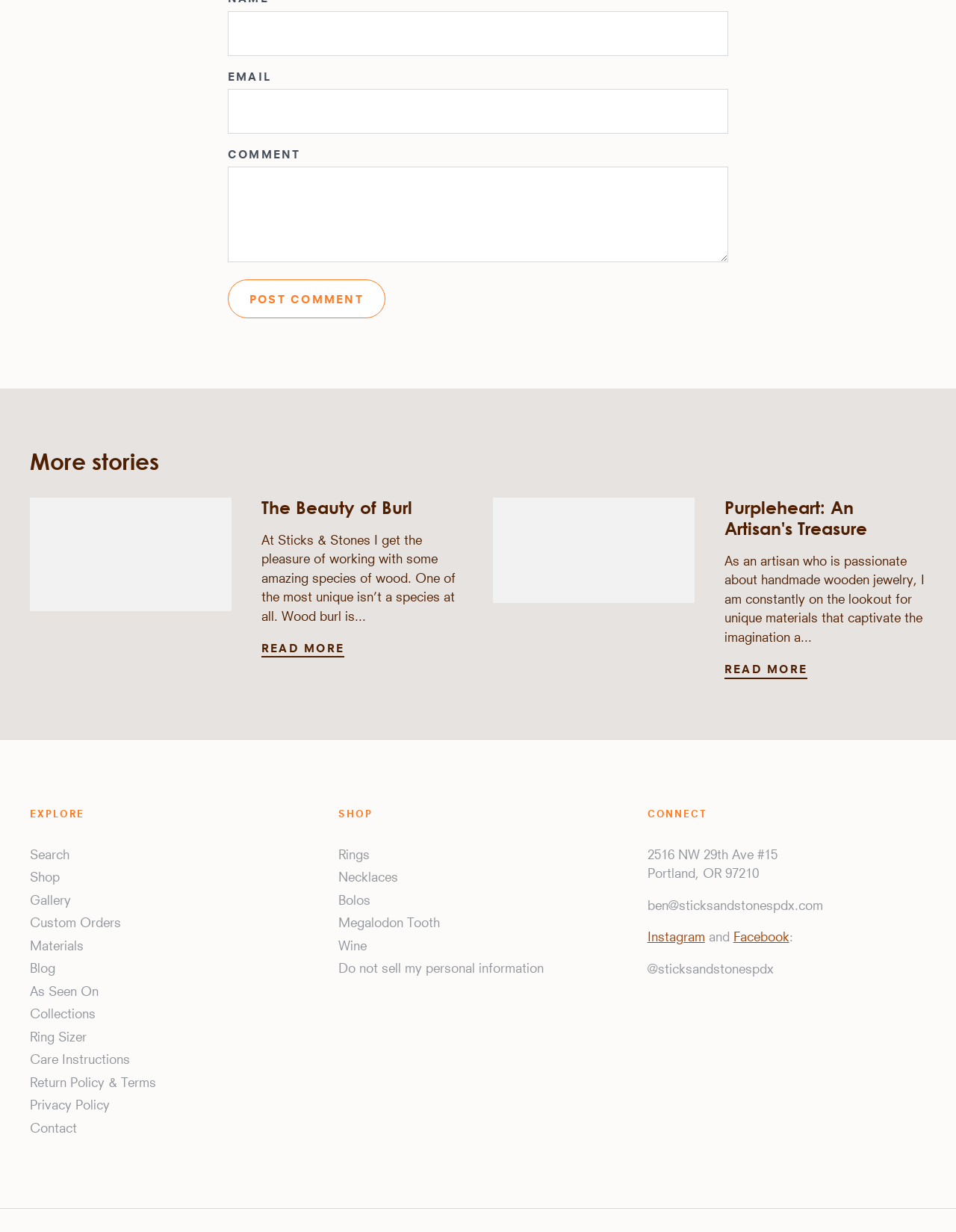Refer to the image and provide an in-depth answer to the question: 
What is the navigation section labeled 'EXPLORE'?

The navigation section labeled 'EXPLORE' contains links to various parts of the website, such as 'Search', 'Shop', 'Gallery', and more. This section appears to be a way for users to explore and navigate the website's content.